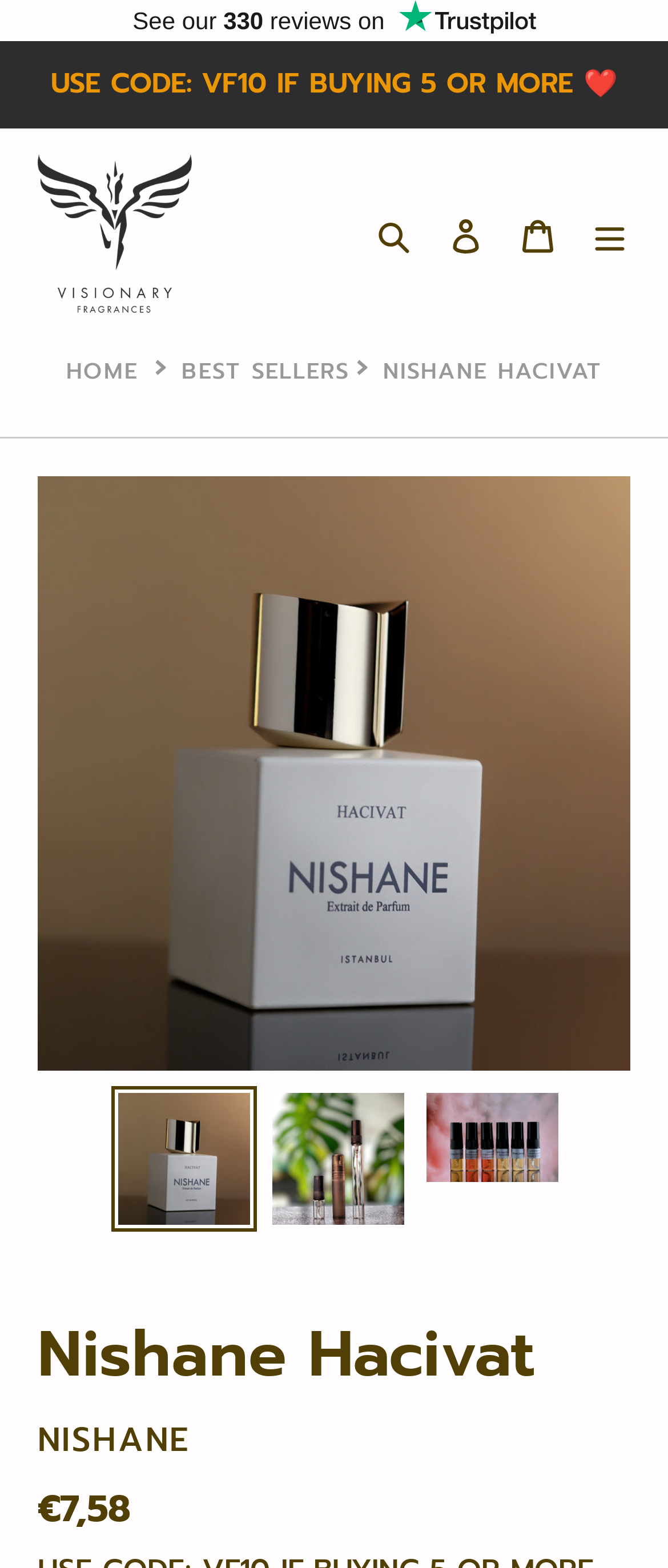Please mark the bounding box coordinates of the area that should be clicked to carry out the instruction: "Request a Home Inspection".

None